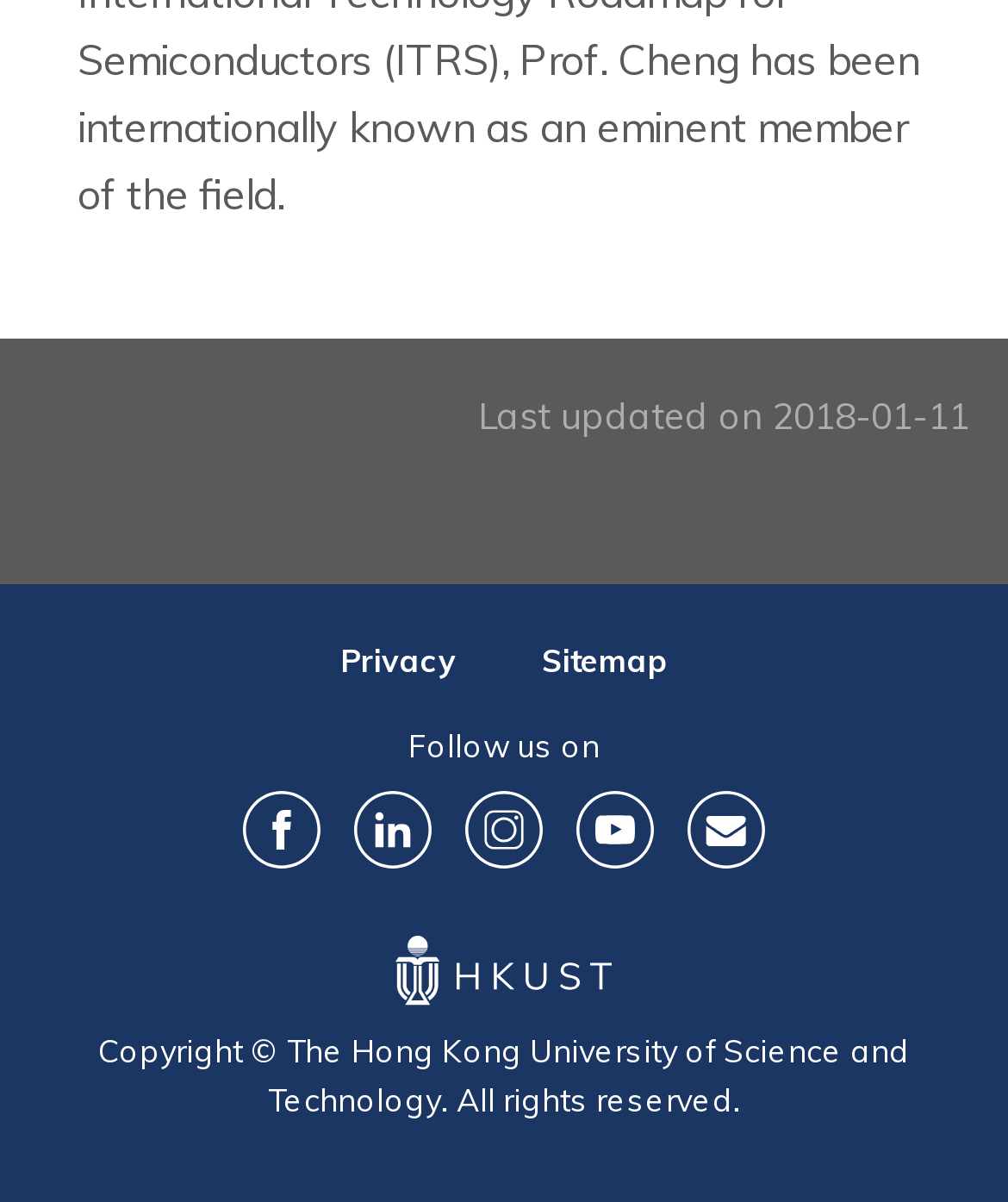Identify the bounding box coordinates of the region that needs to be clicked to carry out this instruction: "Go to HKUST homepage". Provide these coordinates as four float numbers ranging from 0 to 1, i.e., [left, top, right, bottom].

[0.392, 0.766, 0.608, 0.798]